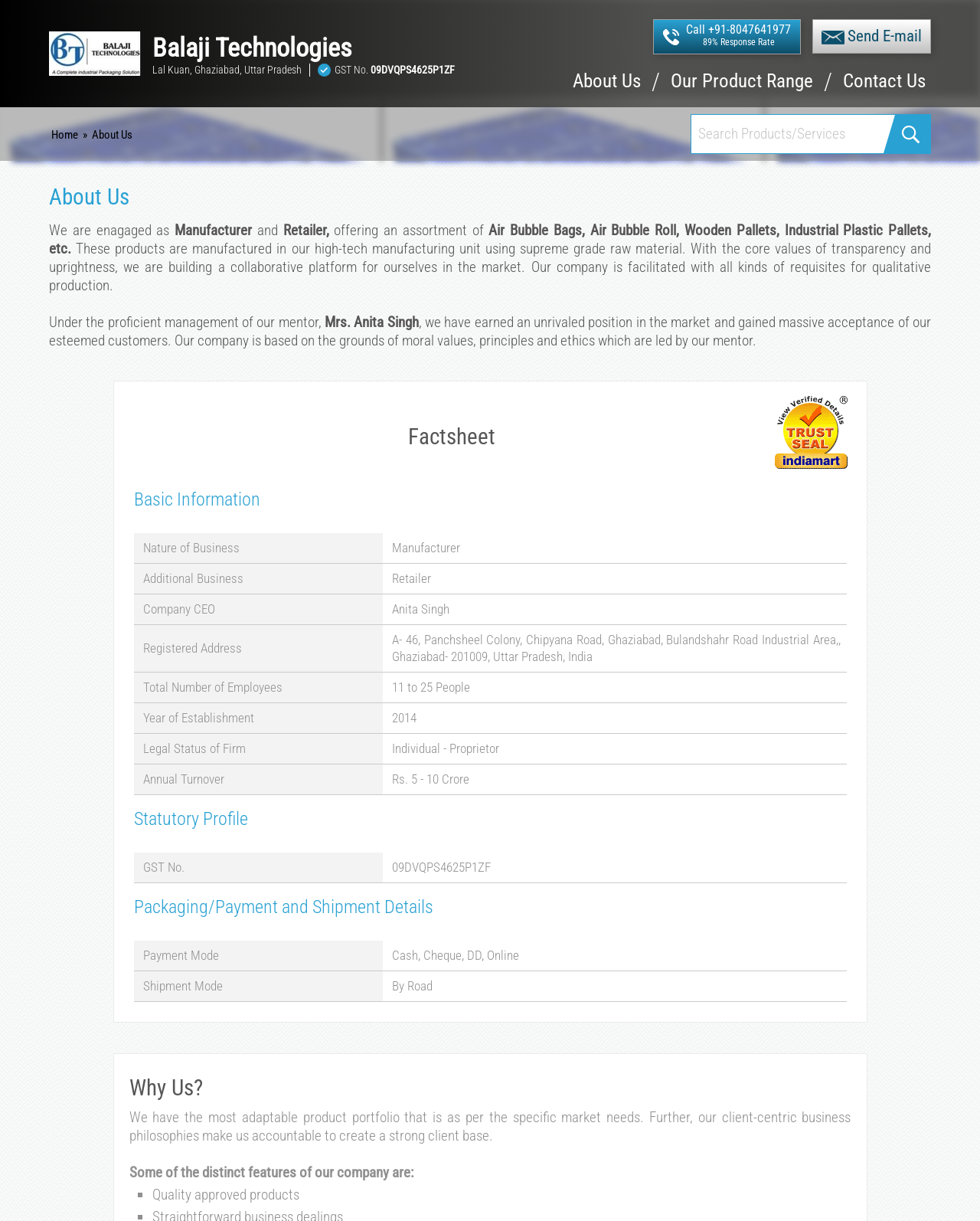What is the company's business nature?
Give a one-word or short-phrase answer derived from the screenshot.

Manufacturer and Retailer